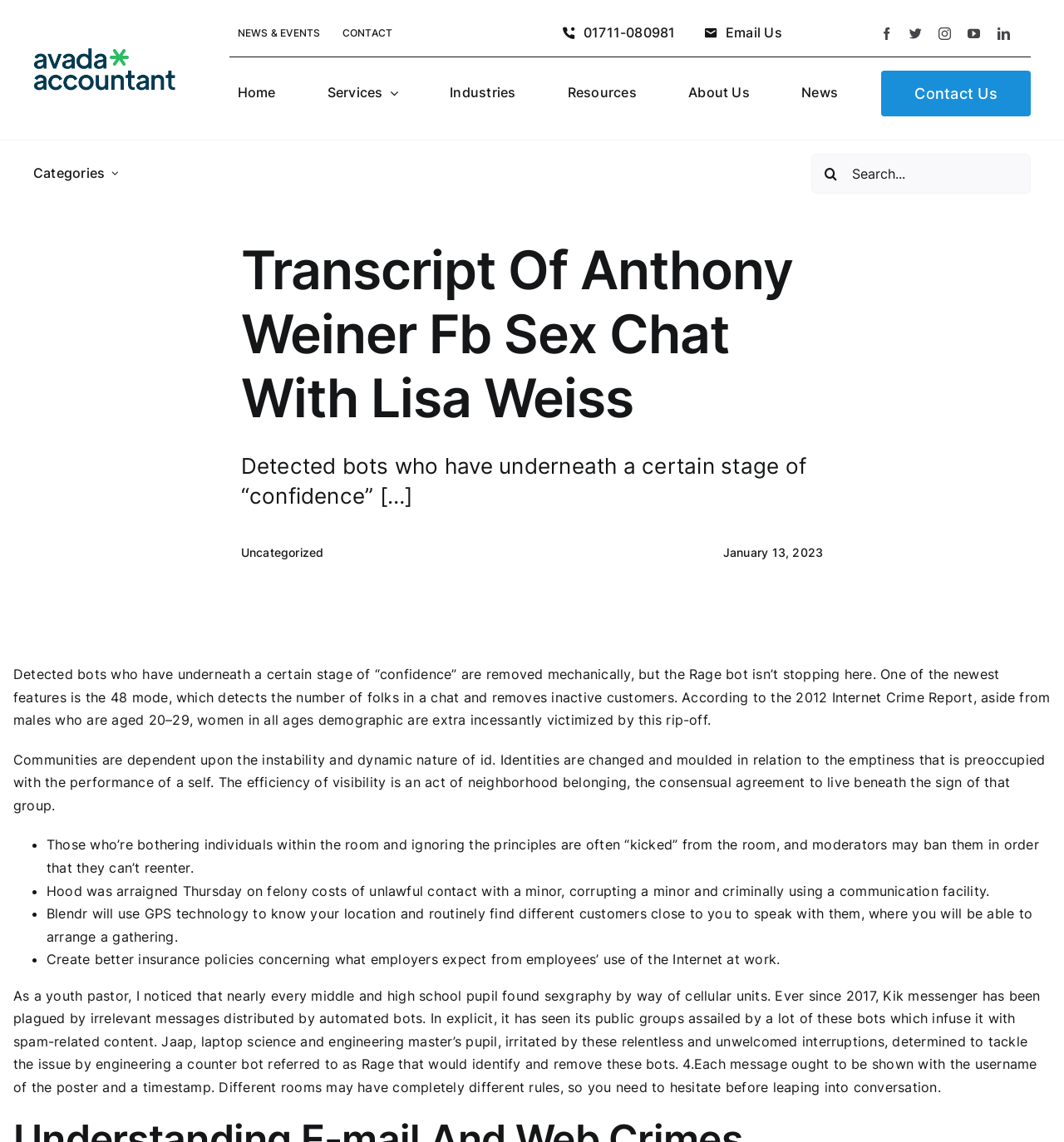Please provide a detailed answer to the question below by examining the image:
How many social media links are there in the top right corner?

I counted the number of link elements with the text 'facebook', 'twitter', 'instagram', 'youtube', and 'linkedin' which are located in the top right corner of the webpage.